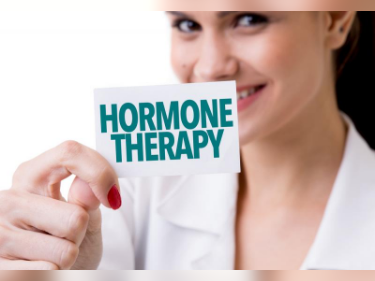Offer a detailed explanation of what is depicted in the image.

The image features a smiling woman holding a sign that reads "HORMONE THERAPY" in bold, teal letters. She appears confident and engaged, dressed in a white coat that suggests a professional or medical setting. This image likely represents the topic of hormone therapy, which is a significant aspect of health and medicine, particularly related to treatments for conditions such as hormonal imbalance or menopause. The context of this image aligns with the exploration of the global hormone replacement therapy market, which has been valued significantly and is expected to continue growing.